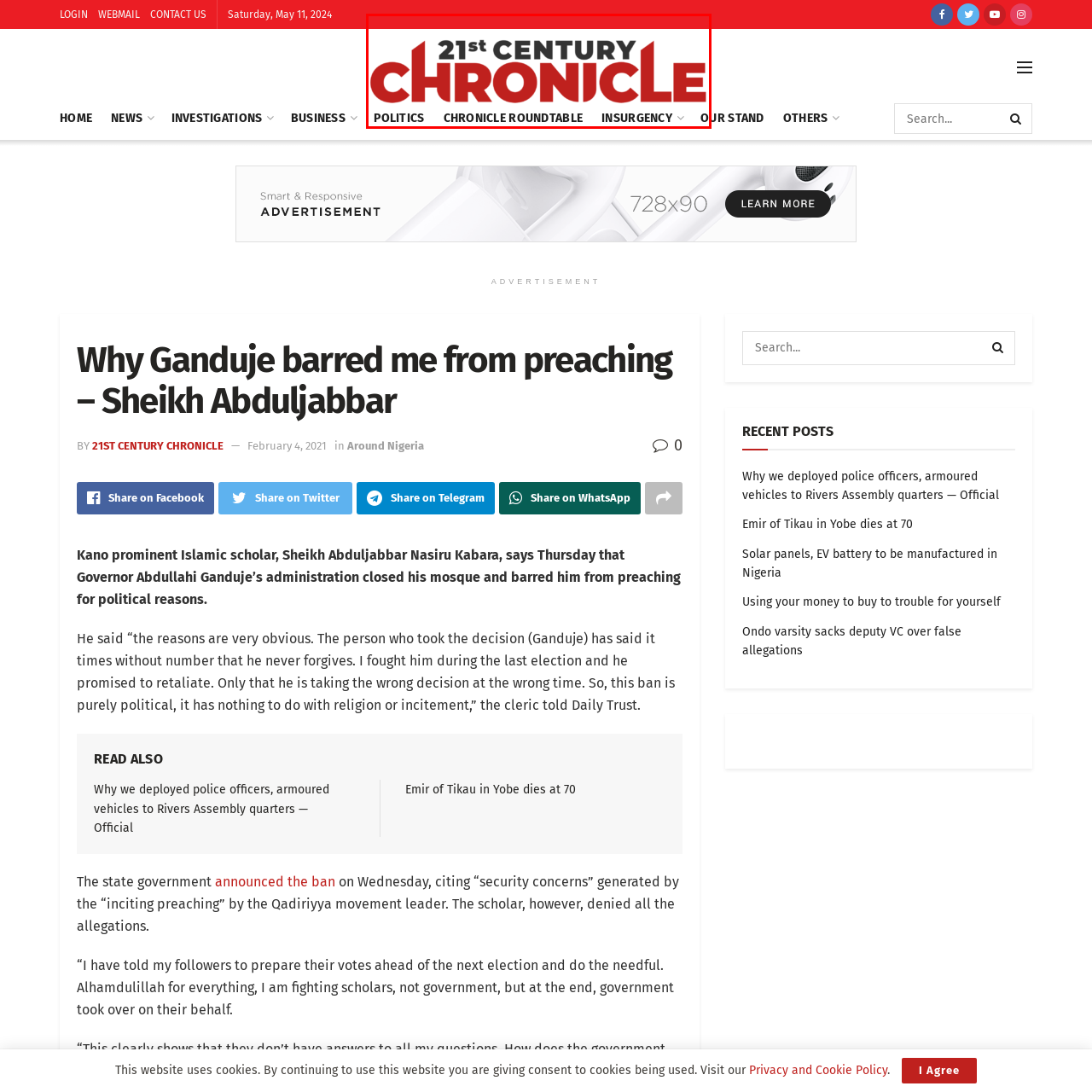Detail the features and elements seen in the red-circled portion of the image.

The image features the logo of the "21st CENTURY CHRONICLE," a prominent online publication known for its coverage of various topics, including politics, investigations, and business. The logo prominently displays "21st CENTURY" in a bold font, paired with "CHRONICLE" in contrasting colors, emphasizing its modern and engaging approach to journalism. The header also includes links to different sections of the website, such as "POLITICS," "CHRONICLE ROUNDTABLE," and "INSURGENCY," showcasing the breadth of content available to readers. The overall design underscores the publication's commitment to delivering timely and relevant news.